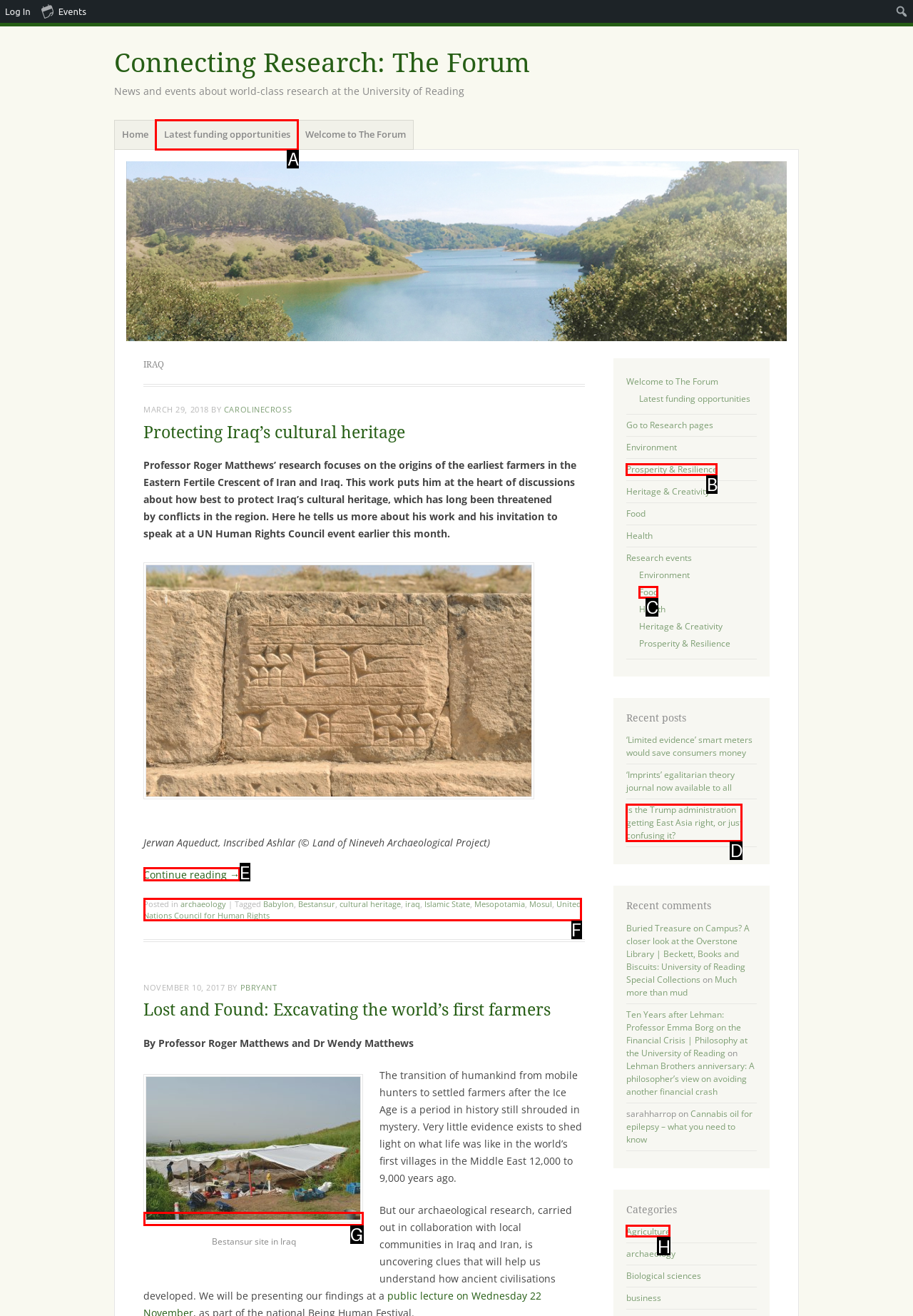Identify the correct UI element to click on to achieve the following task: Click the 'CONTINUE SHOPPING' link Respond with the corresponding letter from the given choices.

None